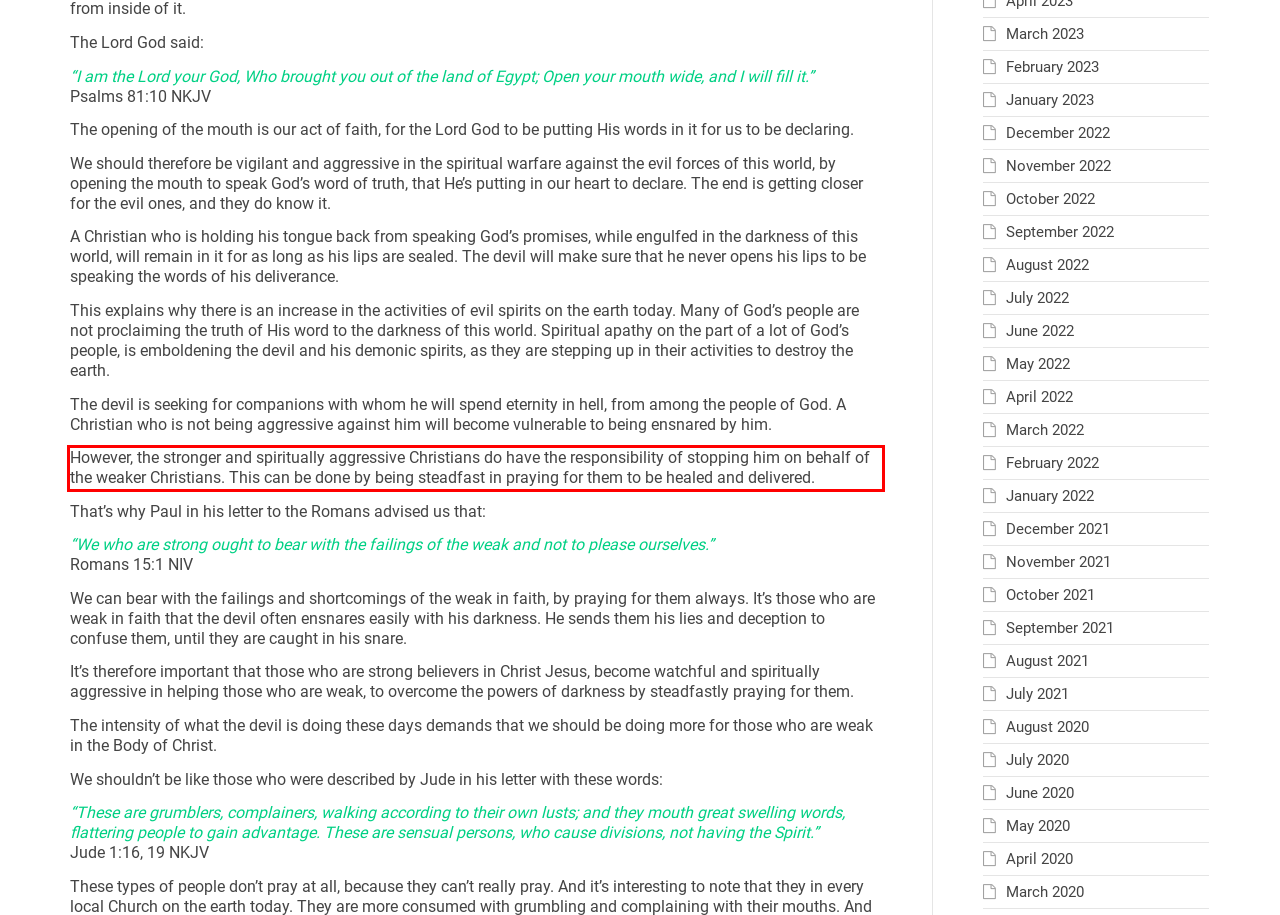Please extract the text content from the UI element enclosed by the red rectangle in the screenshot.

However, the stronger and spiritually aggressive Christians do have the responsibility of stopping him on behalf of the weaker Christians. This can be done by being steadfast in praying for them to be healed and delivered.